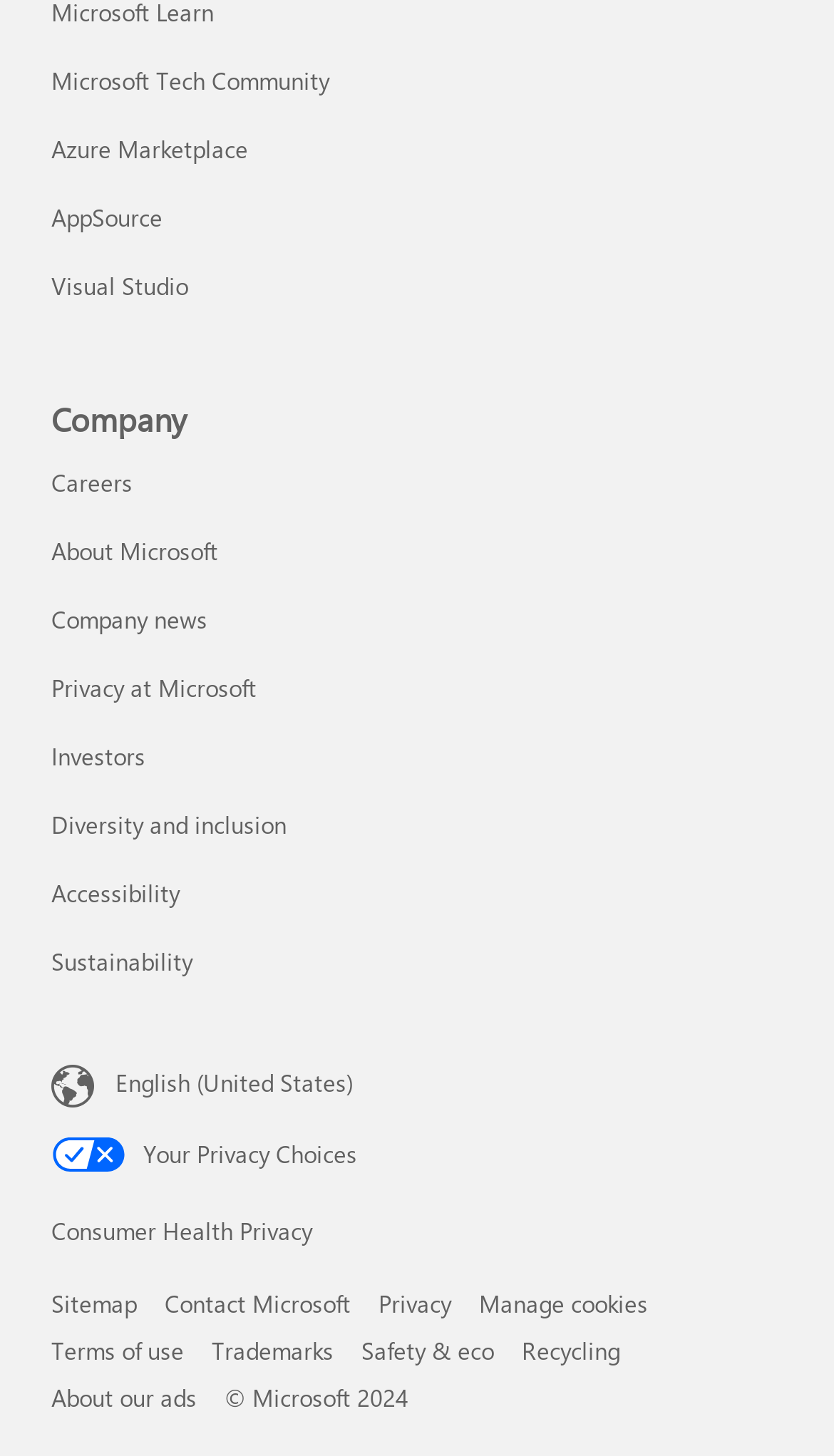Find the bounding box coordinates for the element that must be clicked to complete the instruction: "Check the website's copyright information". The coordinates should be four float numbers between 0 and 1, indicated as [left, top, right, bottom].

None